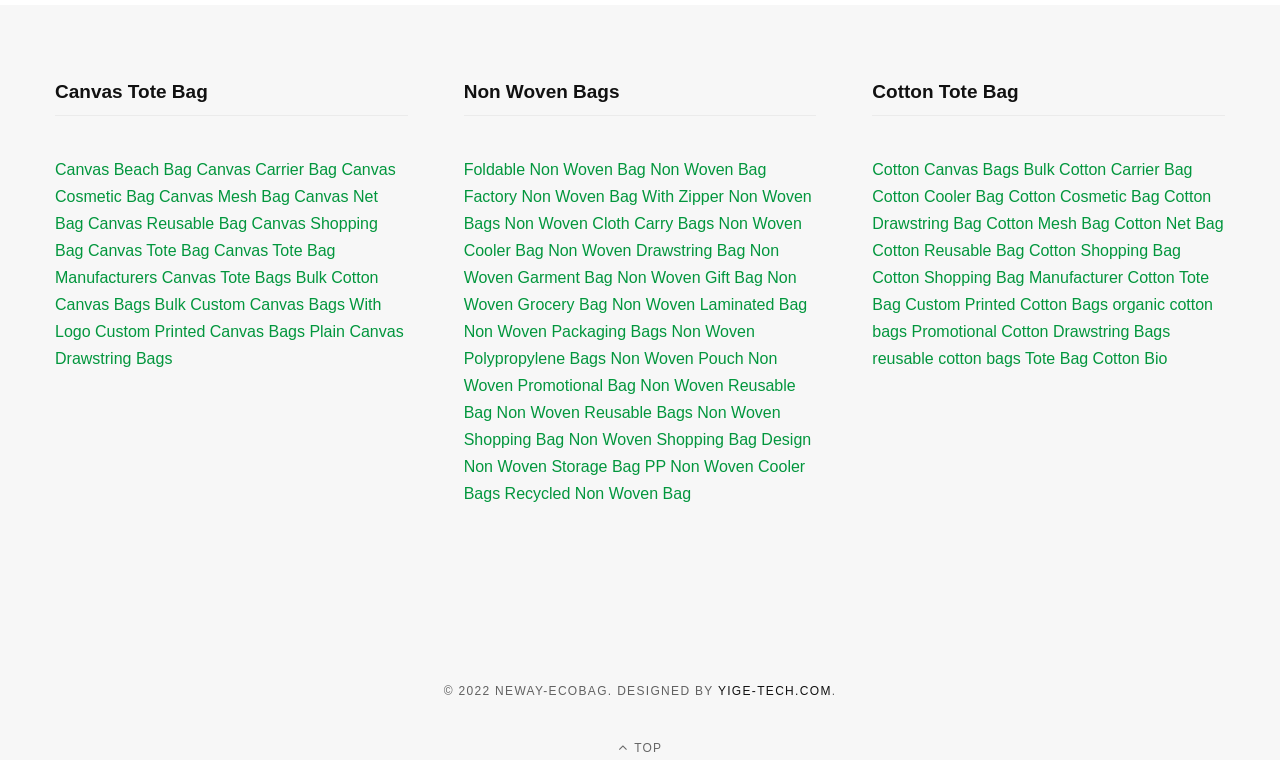How many categories of bags are there?
Answer the question with a detailed and thorough explanation.

Based on the webpage, there are three categories of bags: Canvas Tote Bag, Non Woven Bags, and Cotton Tote Bag, which are indicated by the three headings on the webpage.